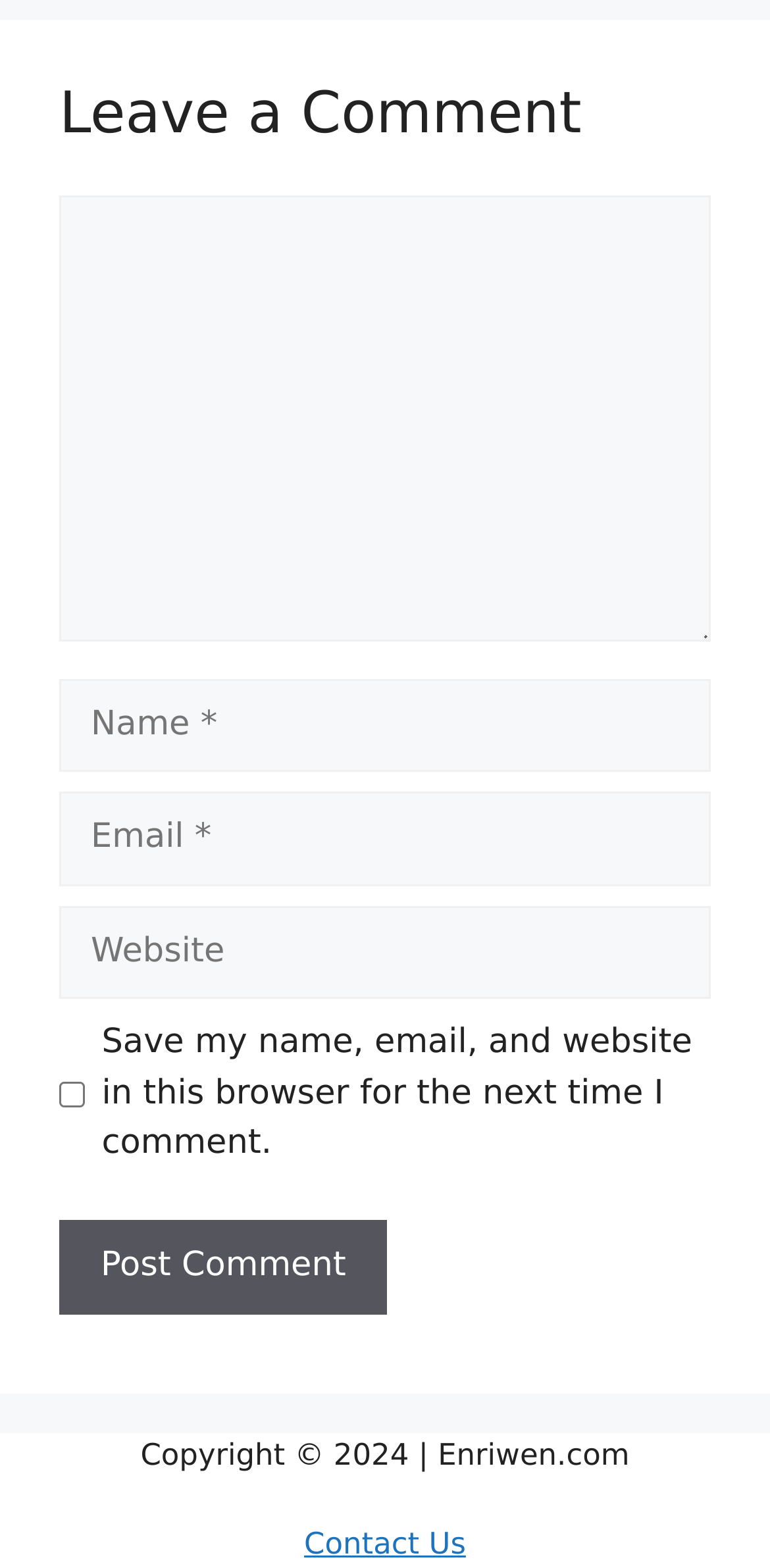What is the copyright information at the bottom of the page?
Using the image as a reference, deliver a detailed and thorough answer to the question.

The complementary element at the bottom of the page contains the static text 'Copyright 2024 | Enriwen.com', which provides copyright information for the website.